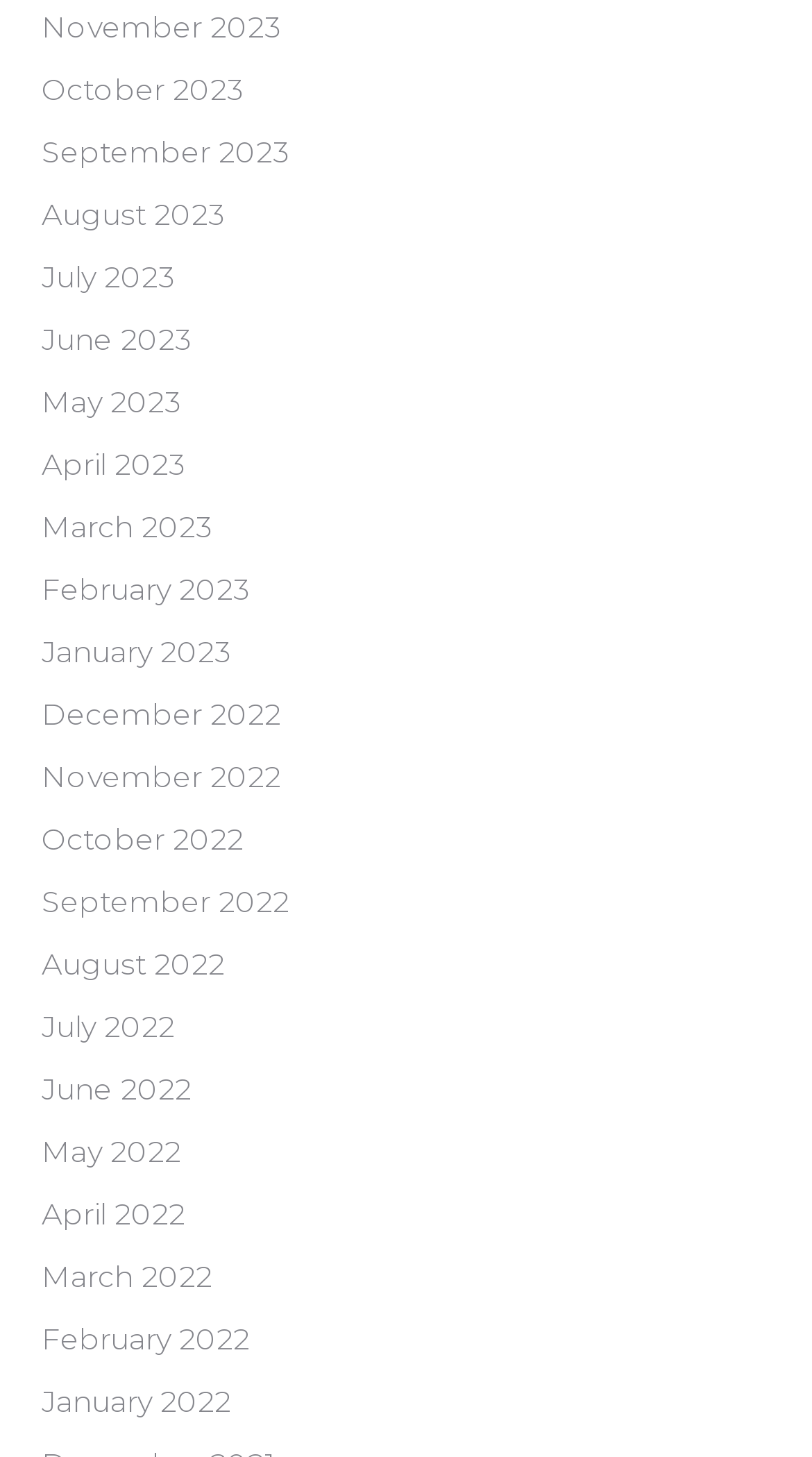What is the earliest month listed?
Please respond to the question with a detailed and thorough explanation.

I looked at the list of link elements and found that the earliest month listed is January 2022, which is the last element in the list.